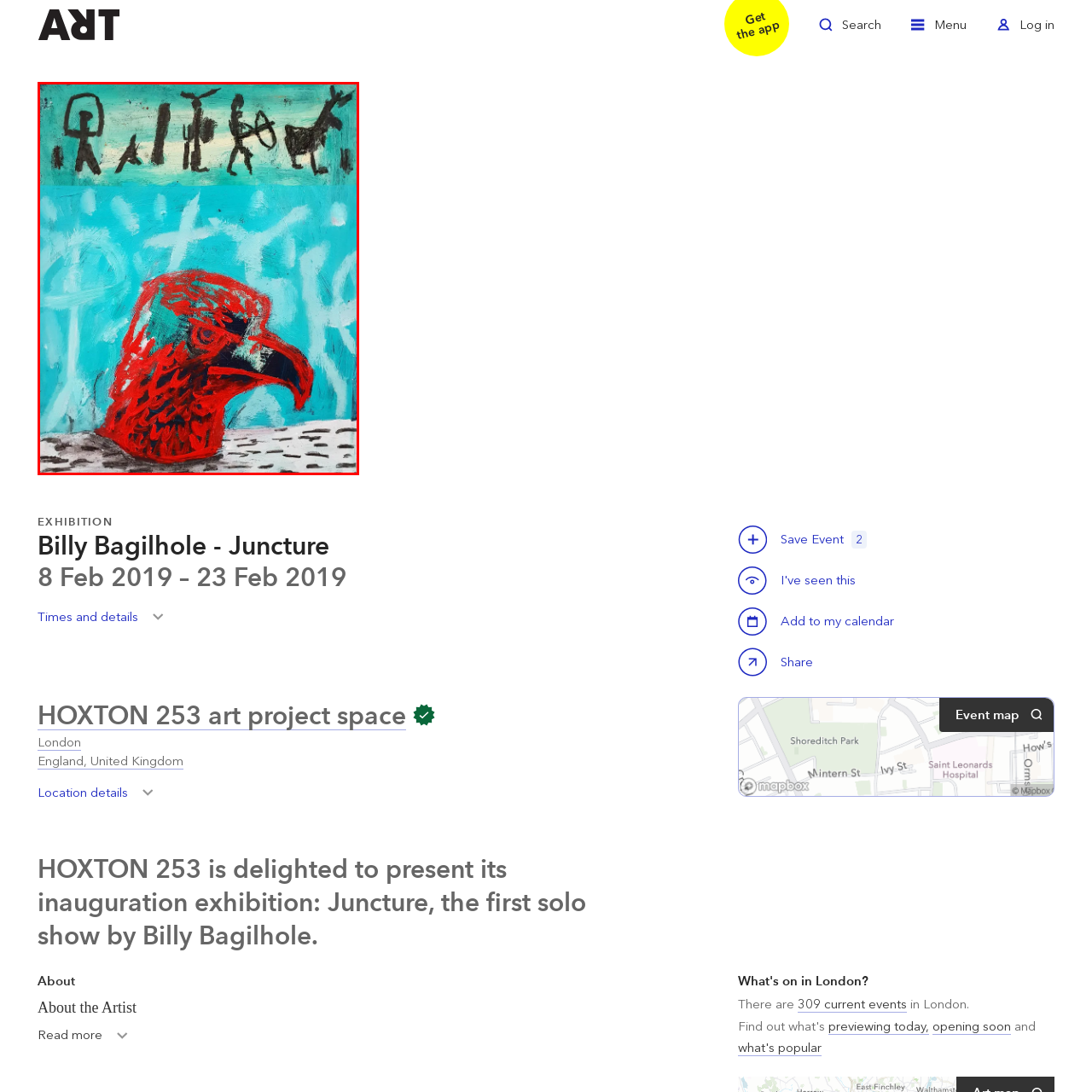Identify the subject within the red bounding box and respond to the following question in a single word or phrase:
Where is the 'Juncture' exhibition by Billy Bagilhole being showcased?

HOXTON 253 art project space in London